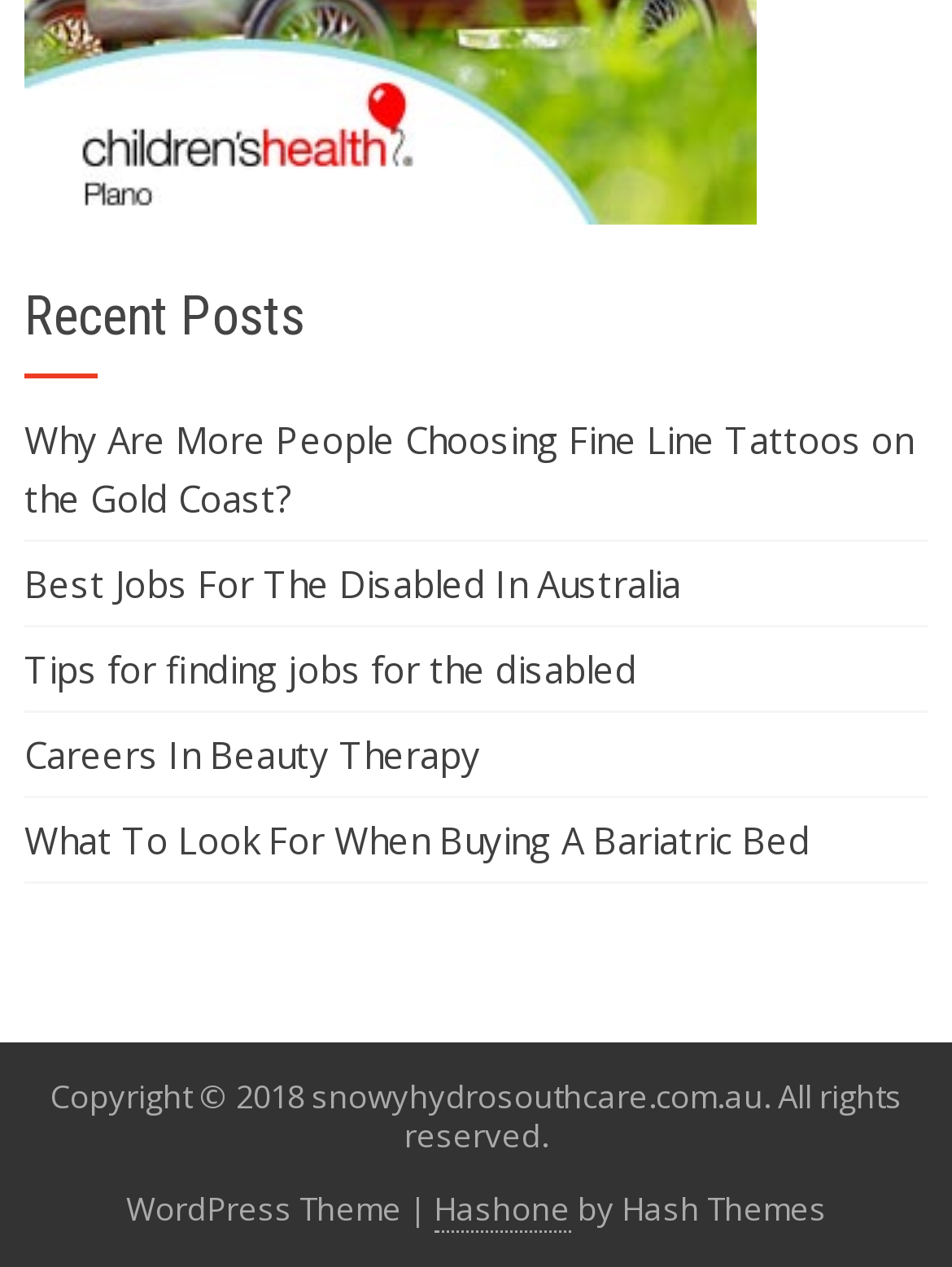How many links are there in the 'Recent Posts' section?
Please answer the question with as much detail as possible using the screenshot.

There are 5 links in the 'Recent Posts' section, which are 'Why Are More People Choosing Fine Line Tattoos on the Gold Coast?', 'Best Jobs For The Disabled In Australia', 'Tips for finding jobs for the disabled', 'Careers In Beauty Therapy', and 'What To Look For When Buying A Bariatric Bed'.